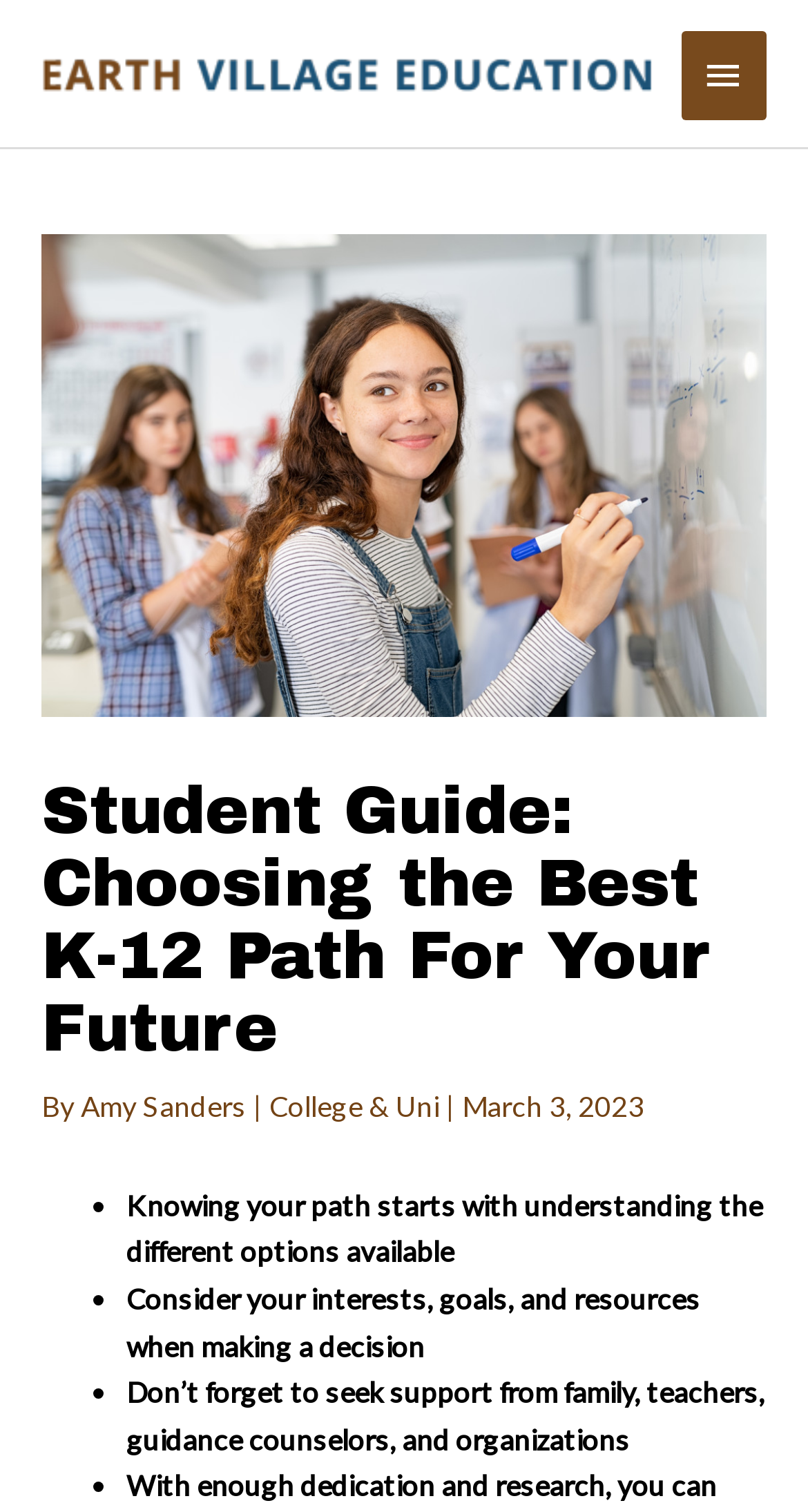Answer the question in one word or a short phrase:
What is the purpose of the article?

Guide for choosing K-12 path